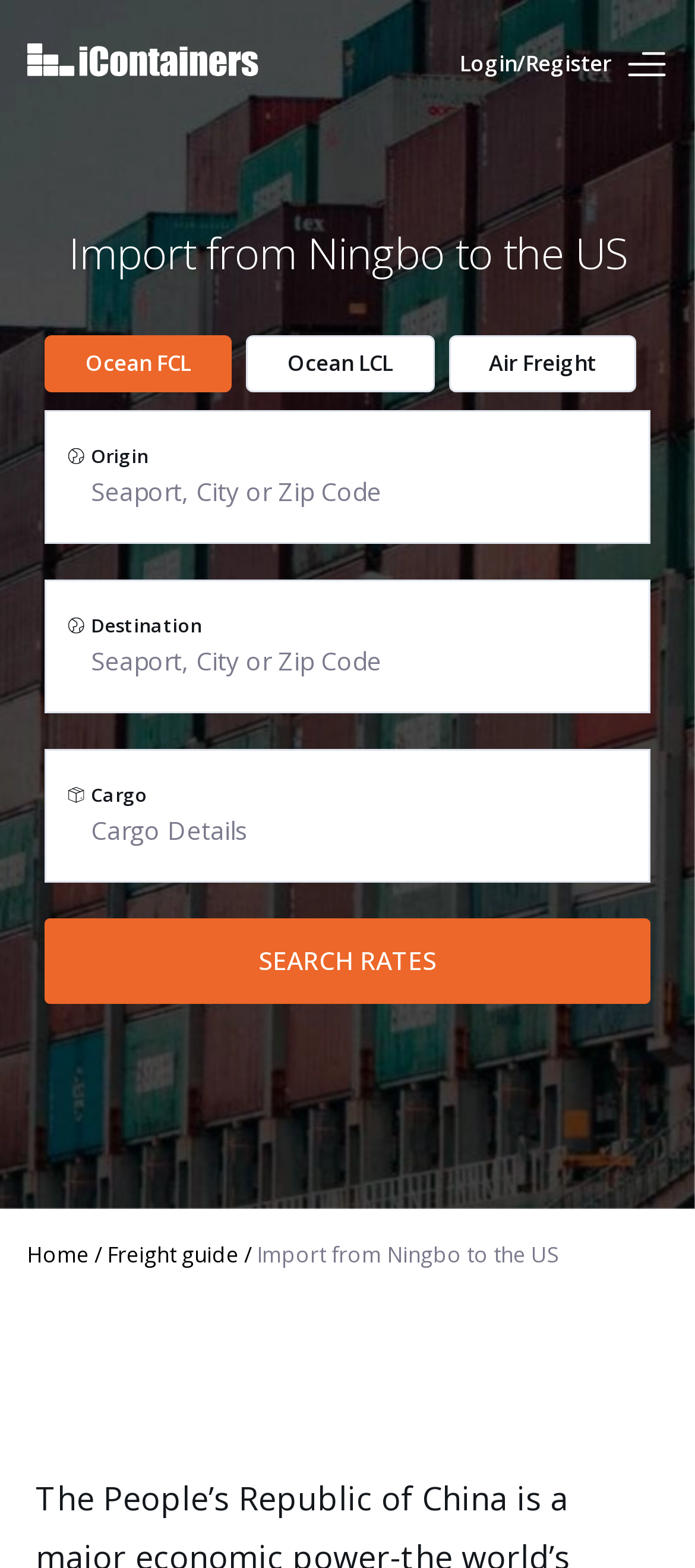Given the element description "placeholder="Cargo Details"", identify the bounding box of the corresponding UI element.

[0.131, 0.488, 0.933, 0.553]